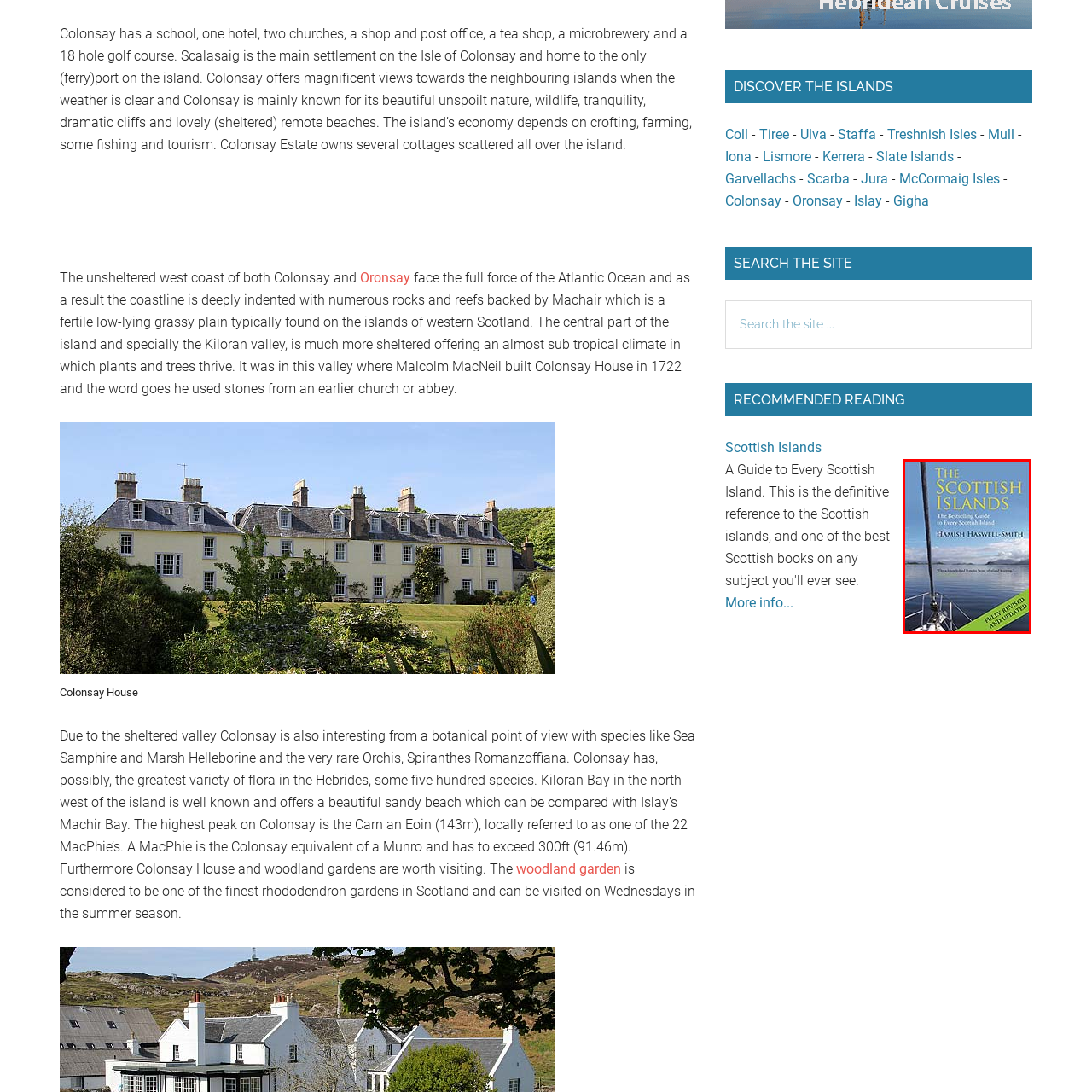Pay special attention to the segment of the image inside the red box and offer a detailed answer to the question that follows, based on what you see: Who is the author of the book?

The author's name is mentioned in the caption as Hamish Haswell-Smith, who has written the comprehensive guide to the Scottish islands.